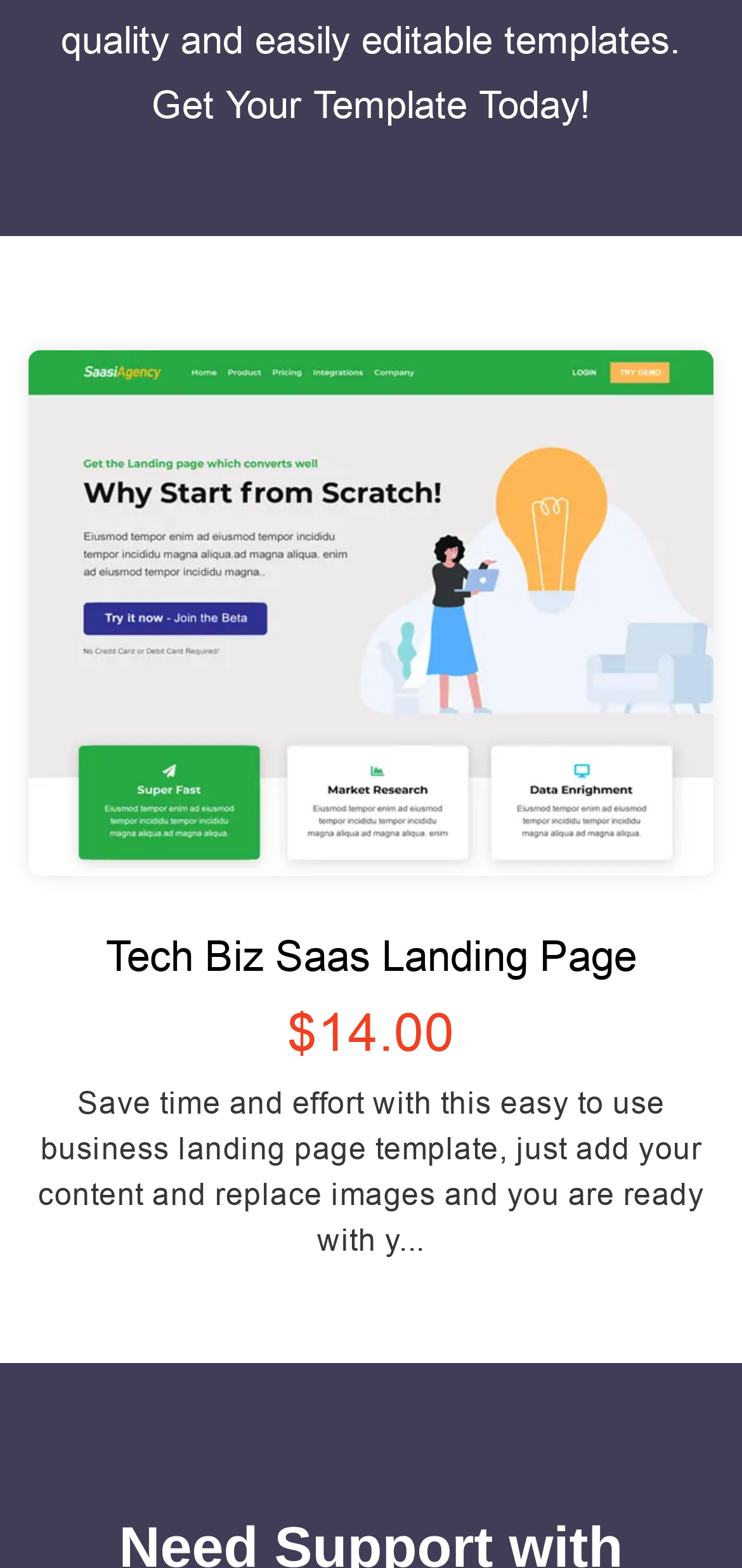Predict the bounding box of the UI element that fits this description: "Details".

[0.244, 0.354, 0.756, 0.408]